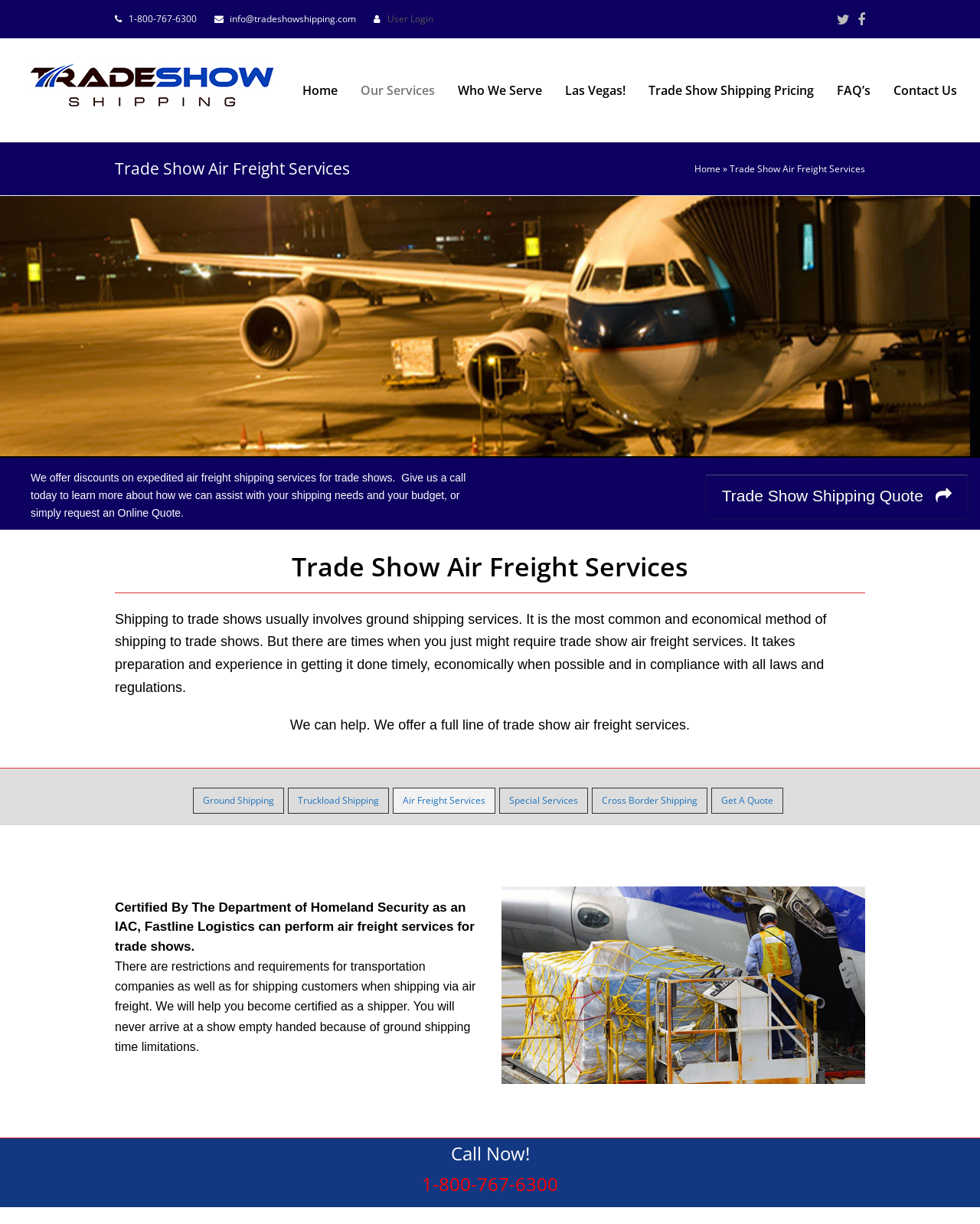Given the element description "Additional troubleshooting information here.", identify the bounding box of the corresponding UI element.

None